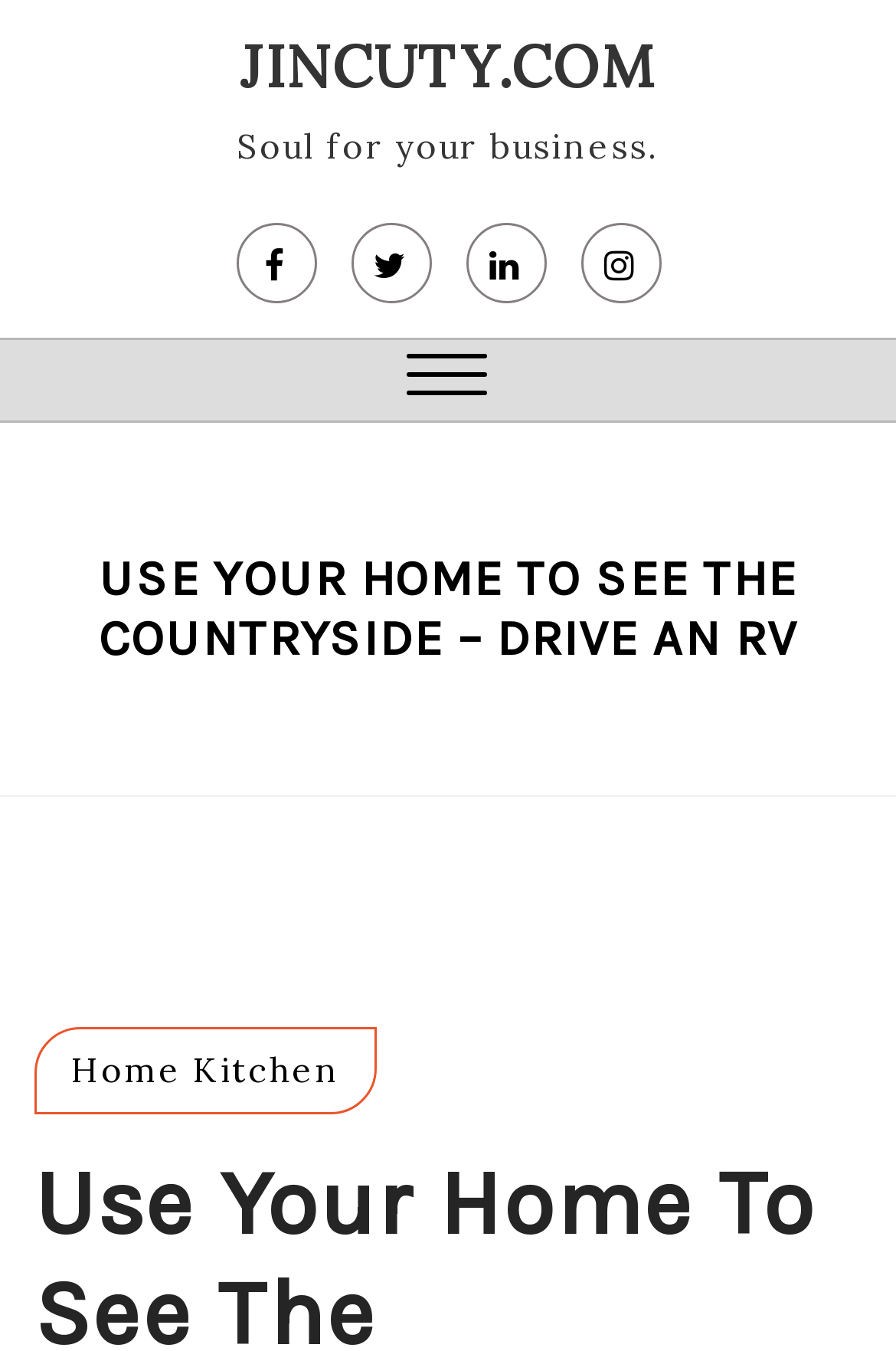Please respond to the question using a single word or phrase:
What is the website's name?

Jincuty.com